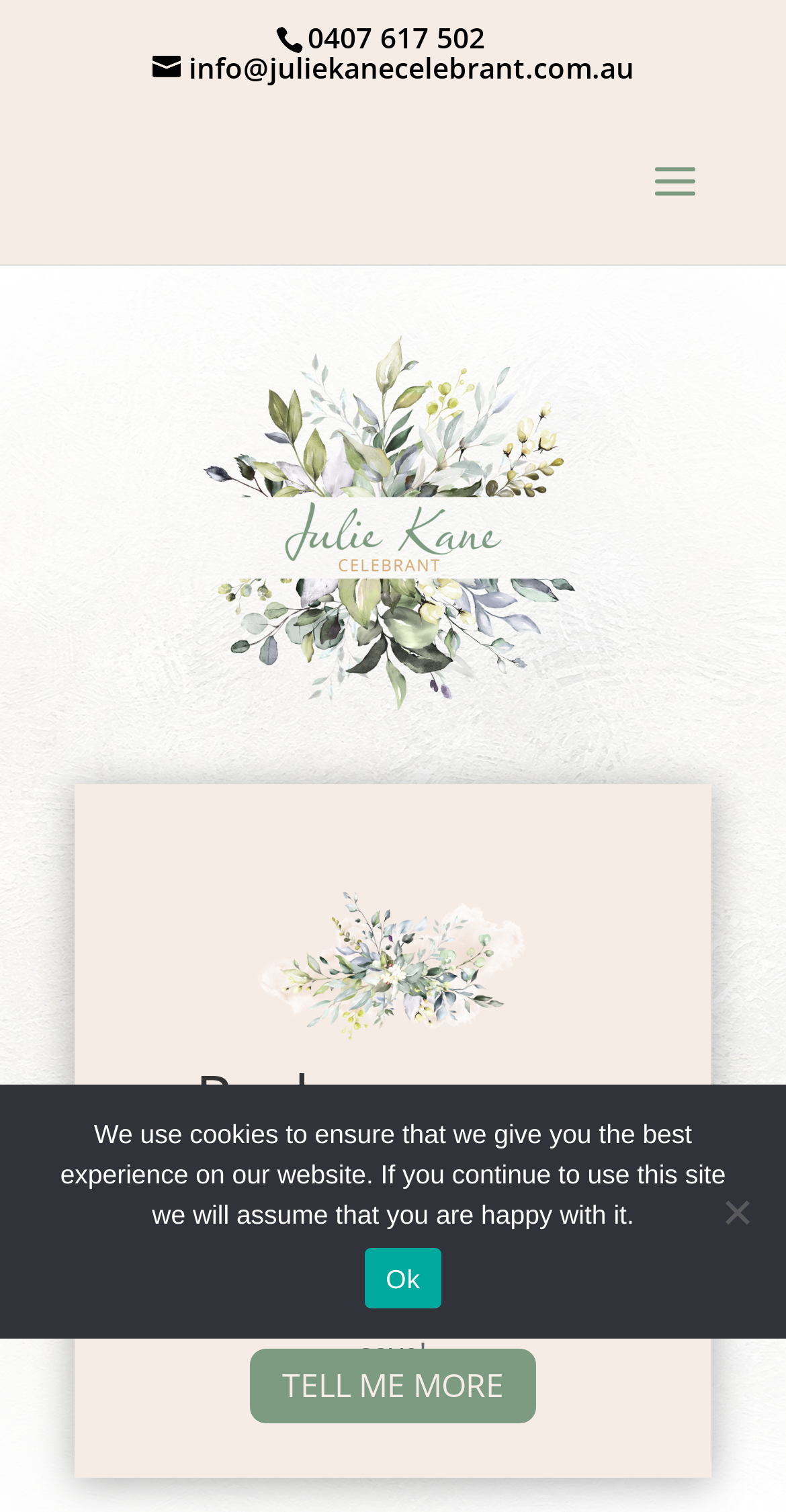How many images are on the webpage?
Please answer the question as detailed as possible based on the image.

I found the number of images by looking at the image elements with the bounding box coordinates [0.1, 0.216, 0.9, 0.479] and [0.323, 0.585, 0.677, 0.693], which are the only two image elements on the webpage.